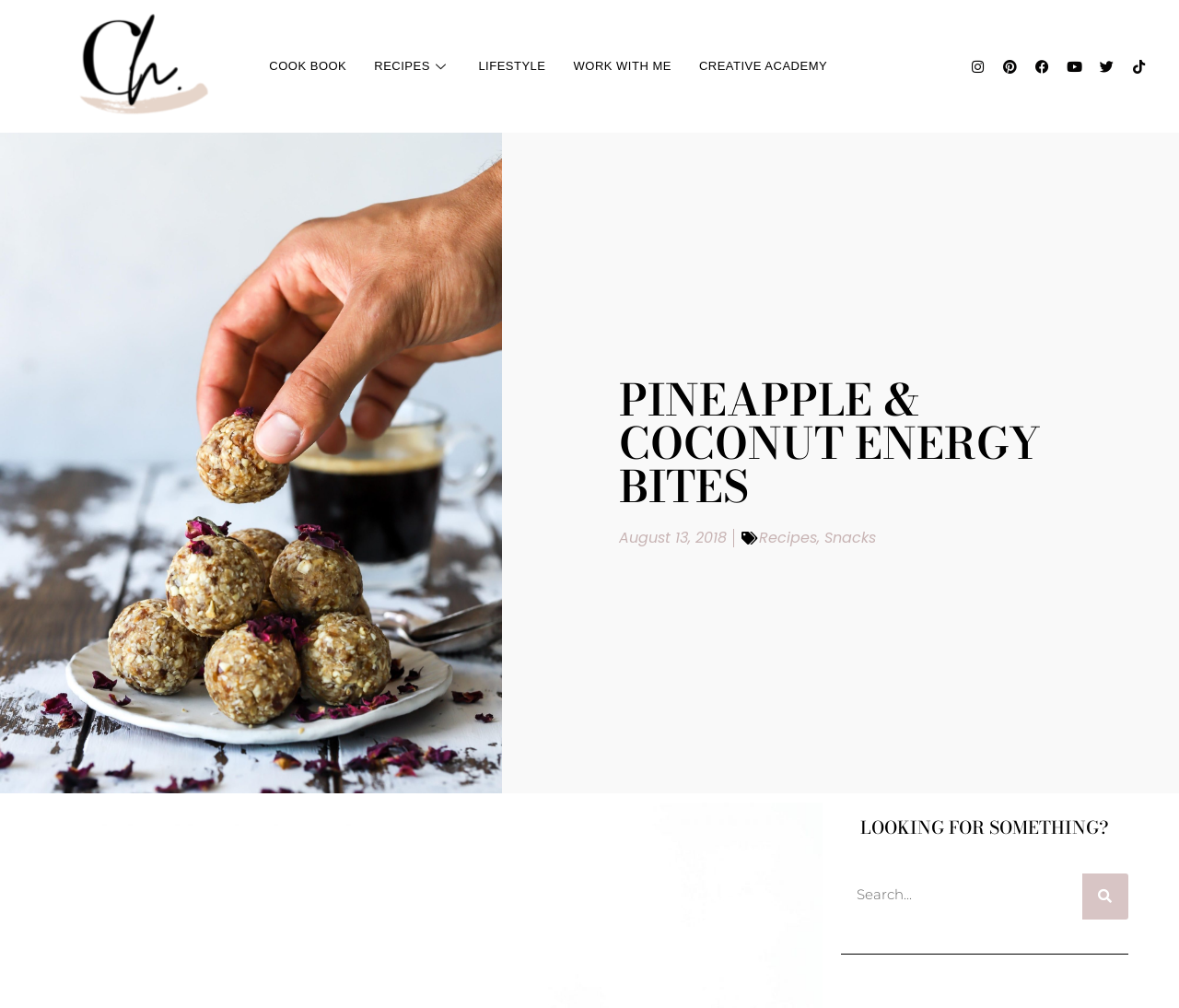Pinpoint the bounding box coordinates of the element you need to click to execute the following instruction: "Visit Instagram". The bounding box should be represented by four float numbers between 0 and 1, in the format [left, top, right, bottom].

[0.817, 0.052, 0.841, 0.08]